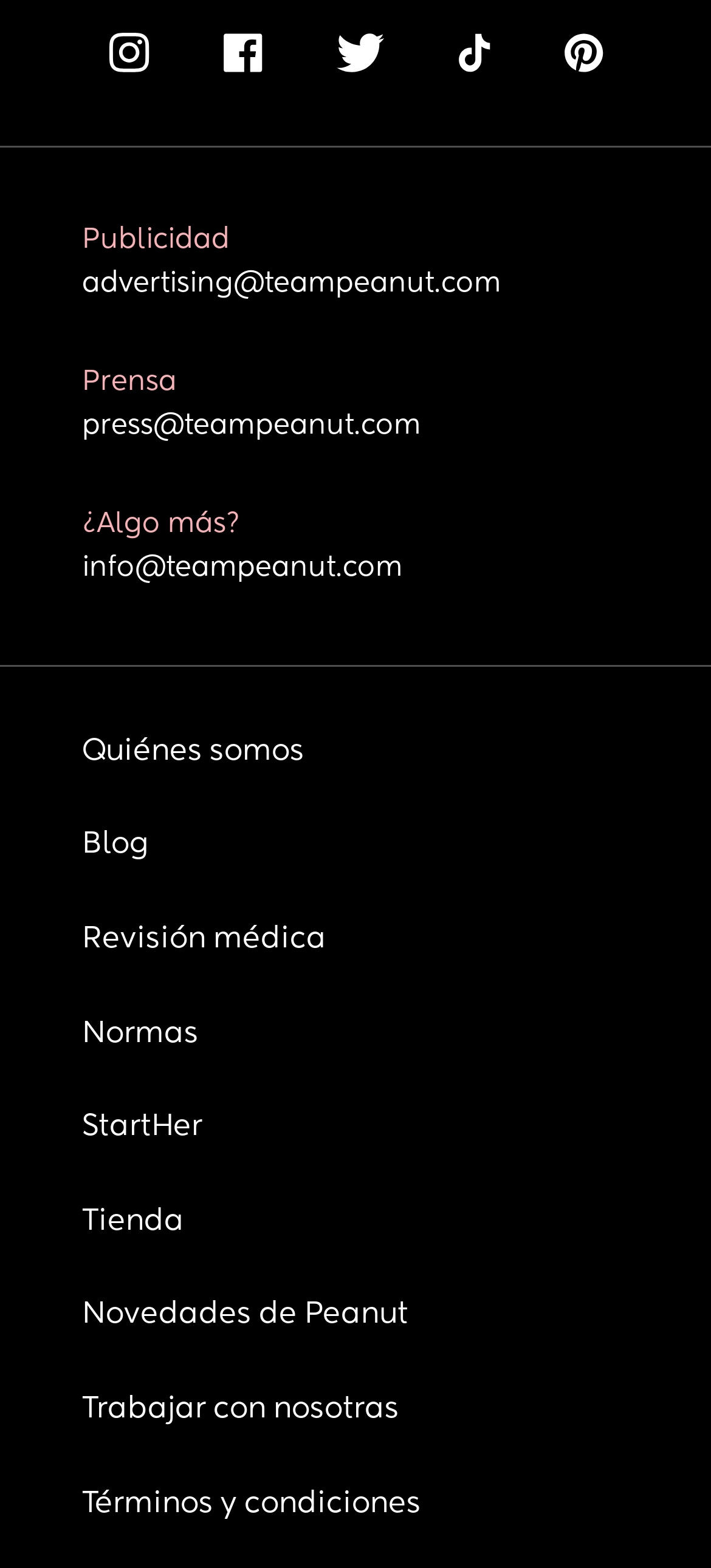Bounding box coordinates are specified in the format (top-left x, top-left y, bottom-right x, bottom-right y). All values are floating point numbers bounded between 0 and 1. Please provide the bounding box coordinate of the region this sentence describes: Novedades de Peanut

[0.115, 0.81, 0.885, 0.87]